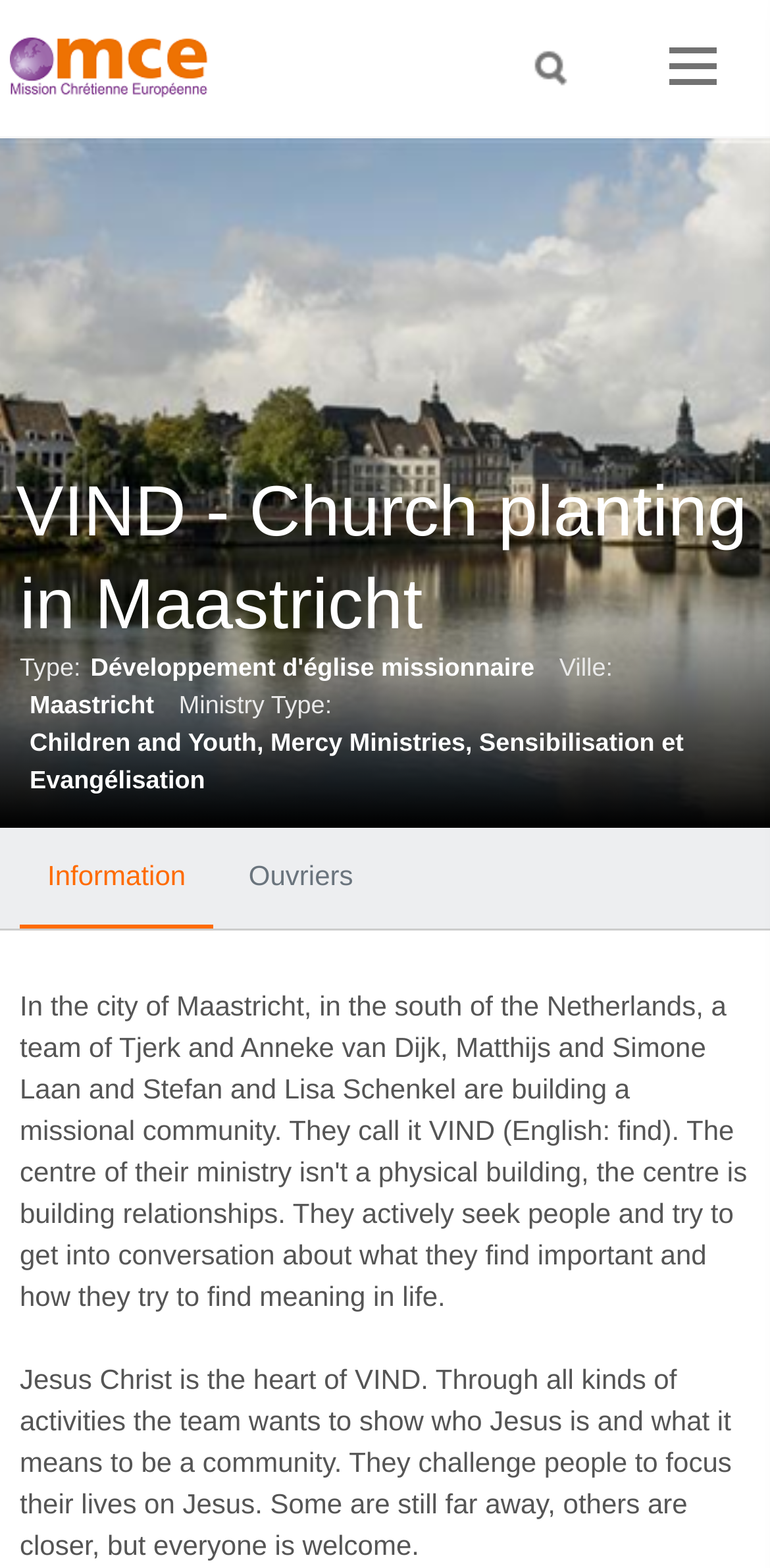Using the description: "Chercher", determine the UI element's bounding box coordinates. Ensure the coordinates are in the format of four float numbers between 0 and 1, i.e., [left, top, right, bottom].

[0.613, 0.018, 0.817, 0.067]